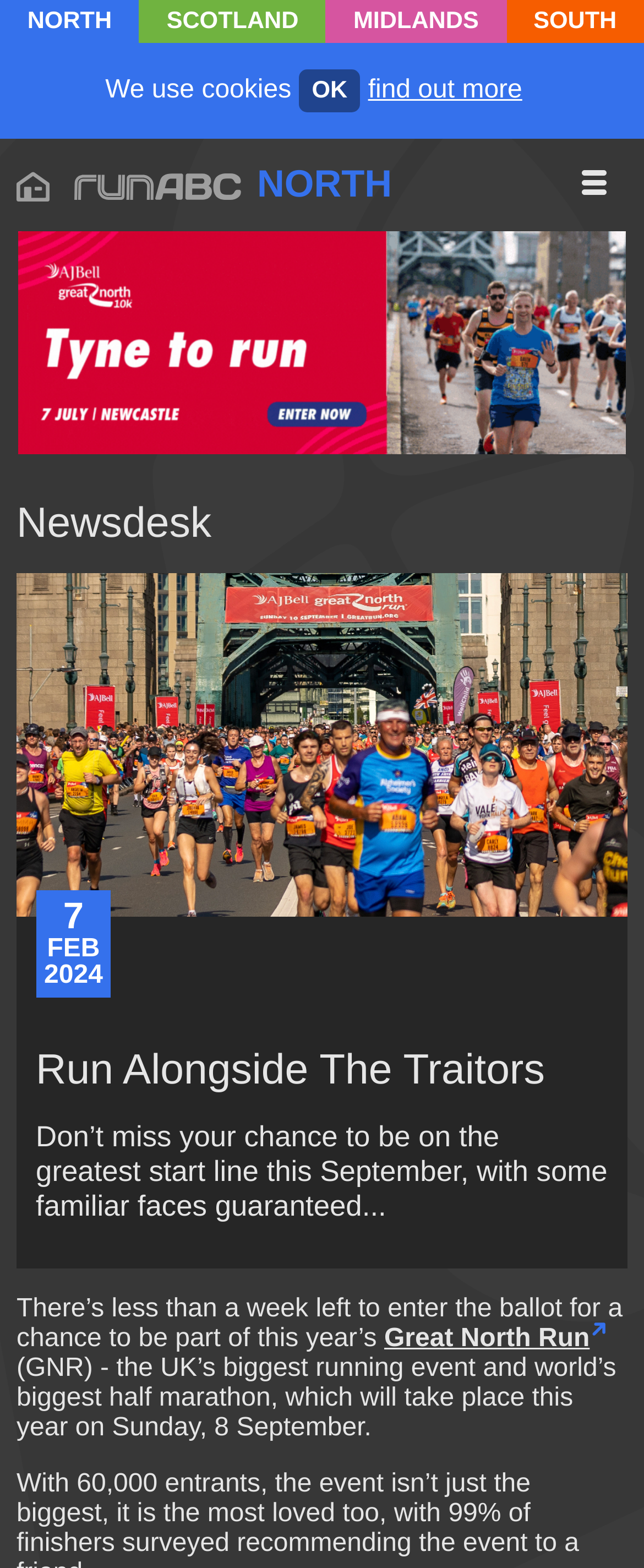Identify the bounding box coordinates for the element you need to click to achieve the following task: "Visit the runABC website". Provide the bounding box coordinates as four float numbers between 0 and 1, in the form [left, top, right, bottom].

[0.115, 0.111, 0.373, 0.126]